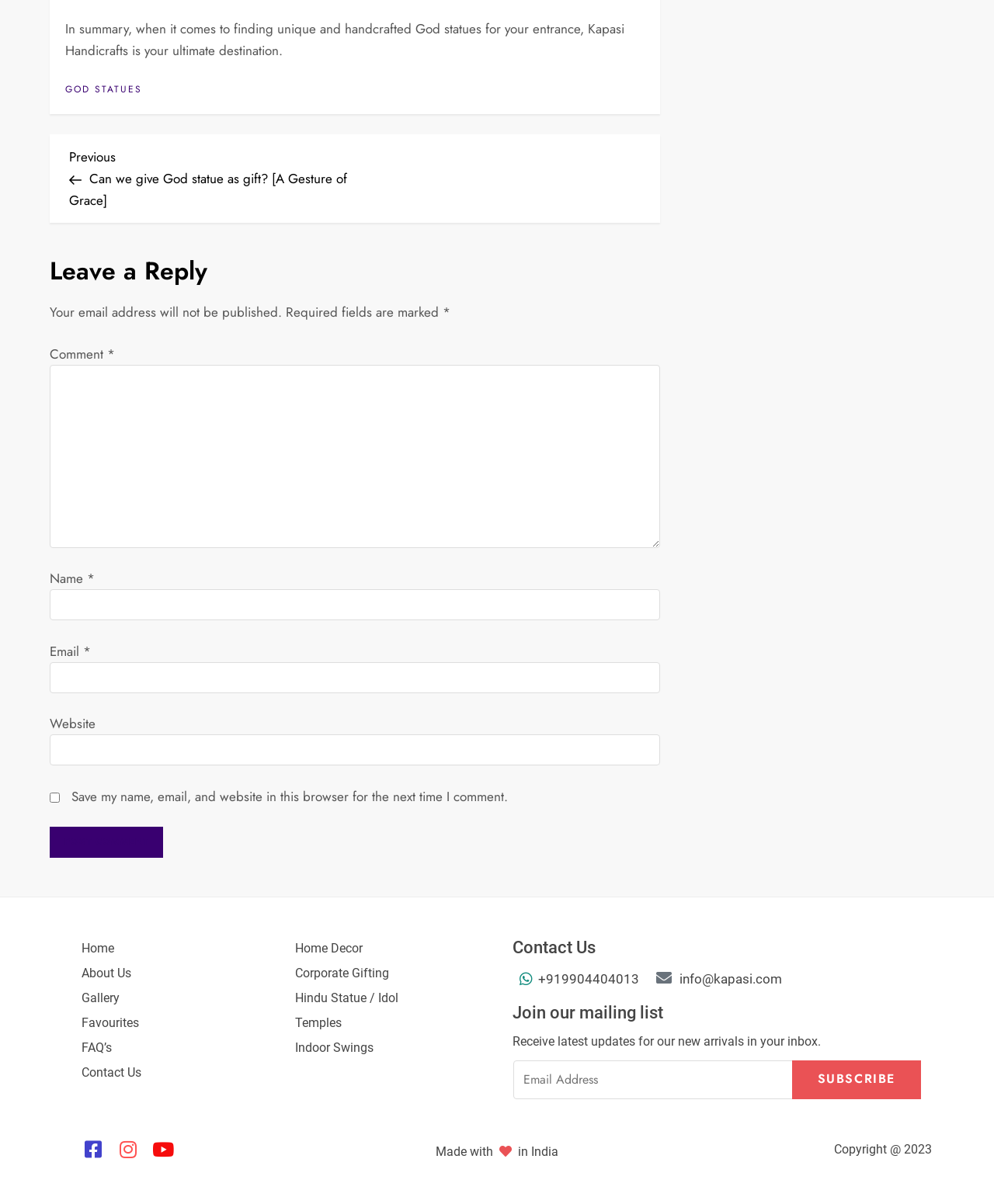Locate the bounding box coordinates of the element to click to perform the following action: 'Subscribe to the mailing list'. The coordinates should be given as four float values between 0 and 1, in the form of [left, top, right, bottom].

[0.797, 0.881, 0.927, 0.913]